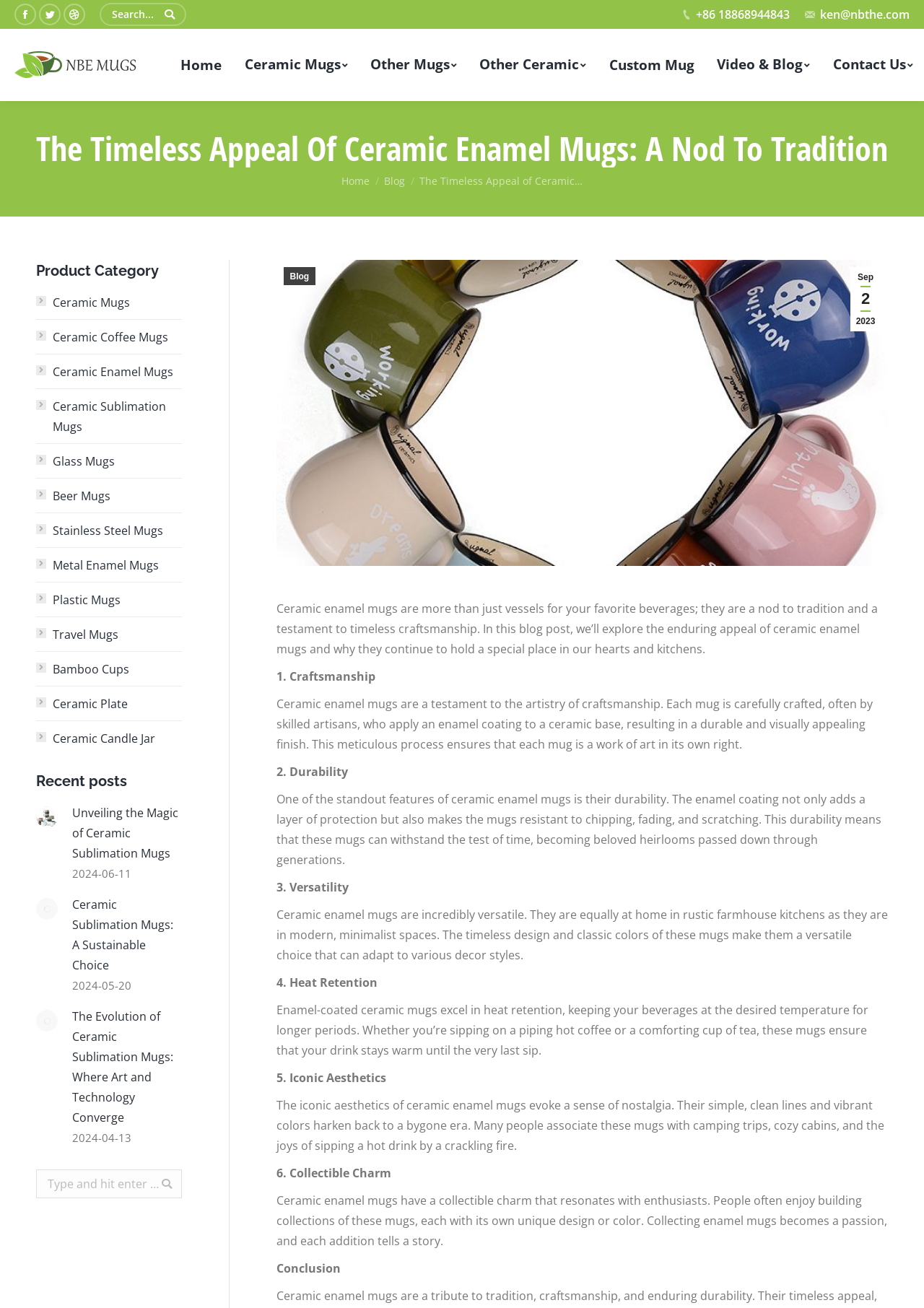Extract the bounding box of the UI element described as: "Twitter".

[0.042, 0.003, 0.066, 0.019]